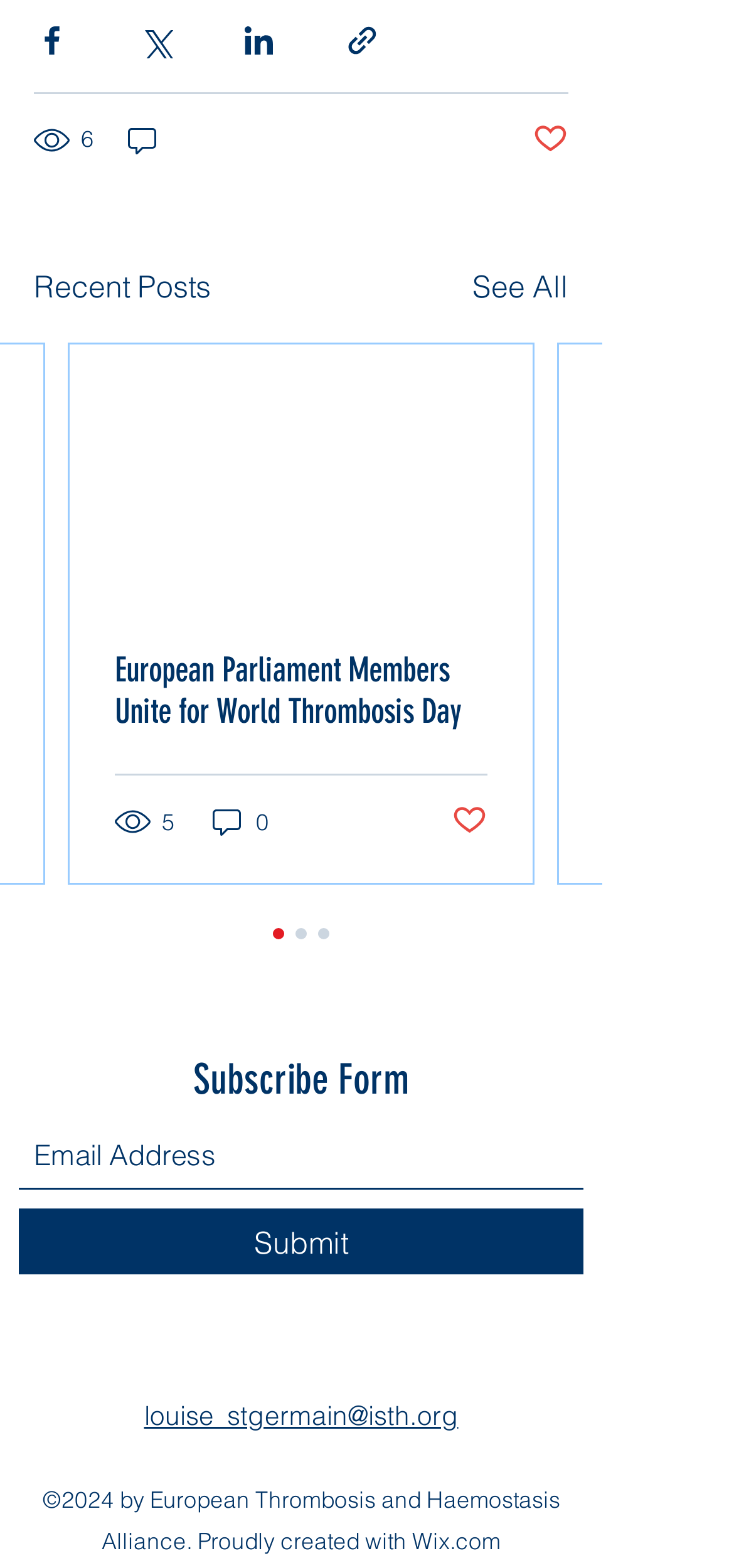What is the purpose of the 'Subscribe Form' section?
Please craft a detailed and exhaustive response to the question.

The 'Subscribe Form' section appears to be a subscription form where users can enter their email address and submit it to receive updates or newsletters. The section includes a textbox for email address, a submit button, and a heading 'Subscribe Form'.